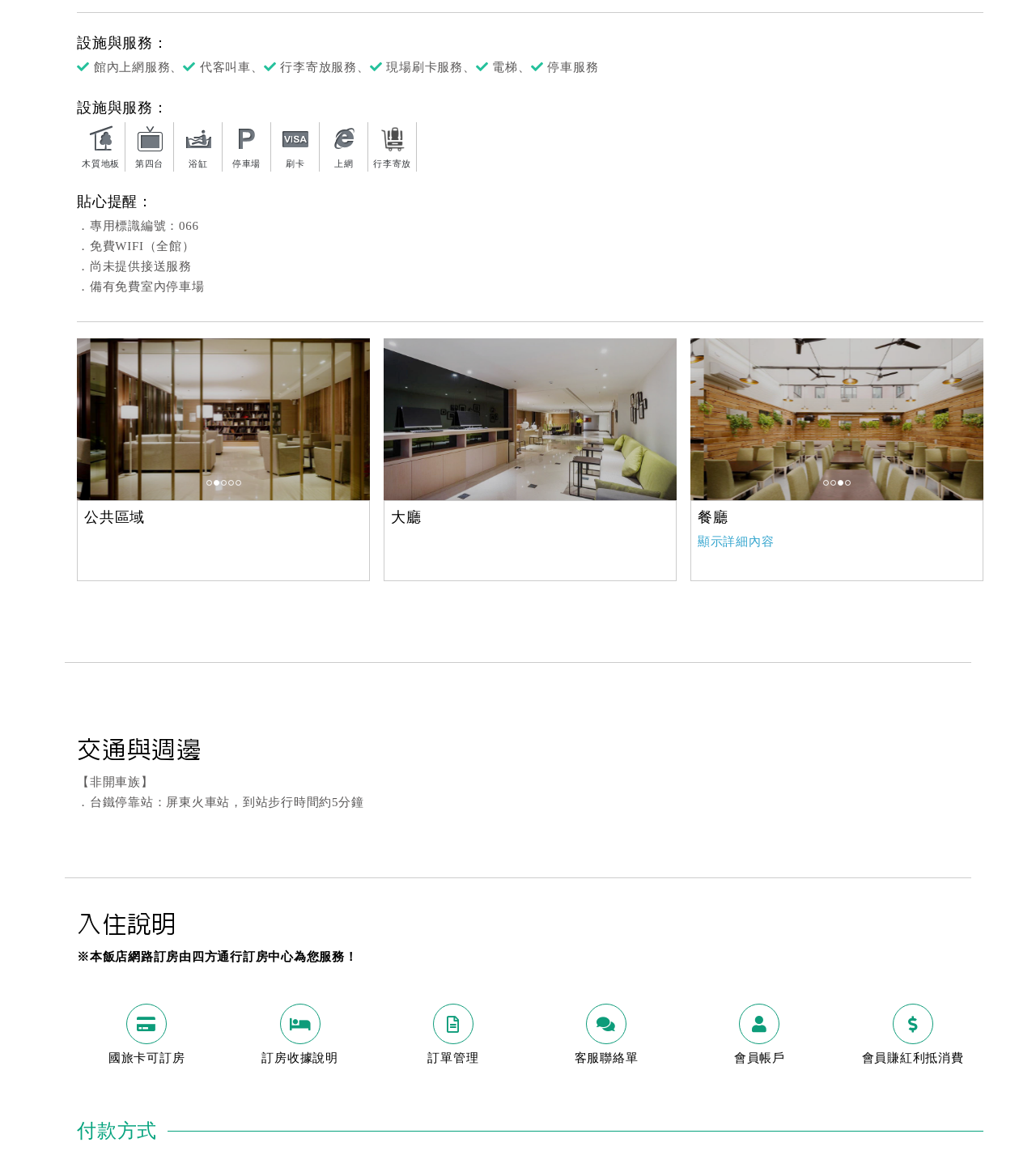Can you look at the image and give a comprehensive answer to the question:
What services are available for guests?

Based on the webpage, I can see that the hotel provides various services to its guests, including internet access and luggage storage. These services are mentioned in the '設施與服務' section, which highlights the different amenities available to guests.